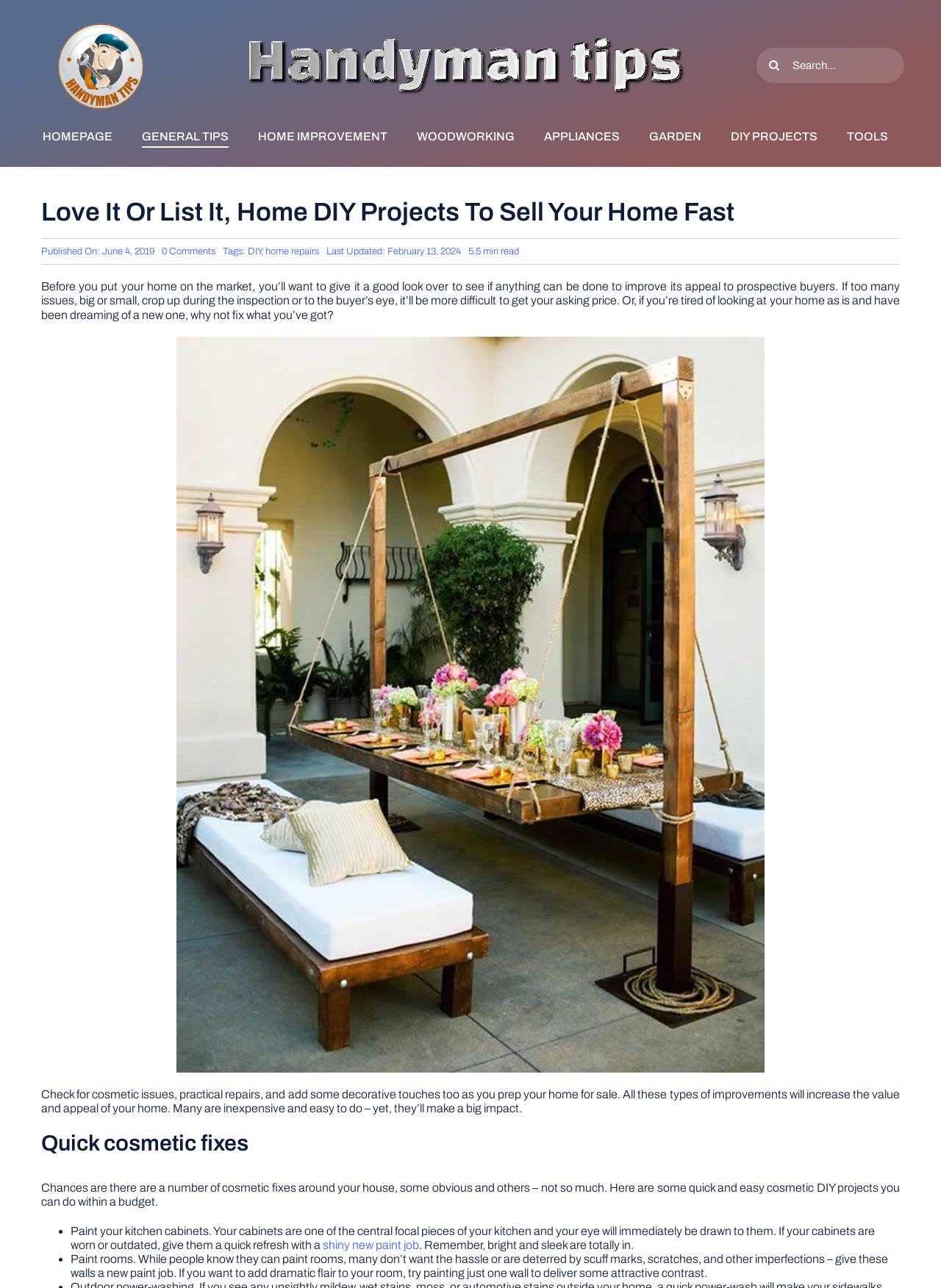Is there a search function on the webpage?
From the image, provide a succinct answer in one word or a short phrase.

Yes